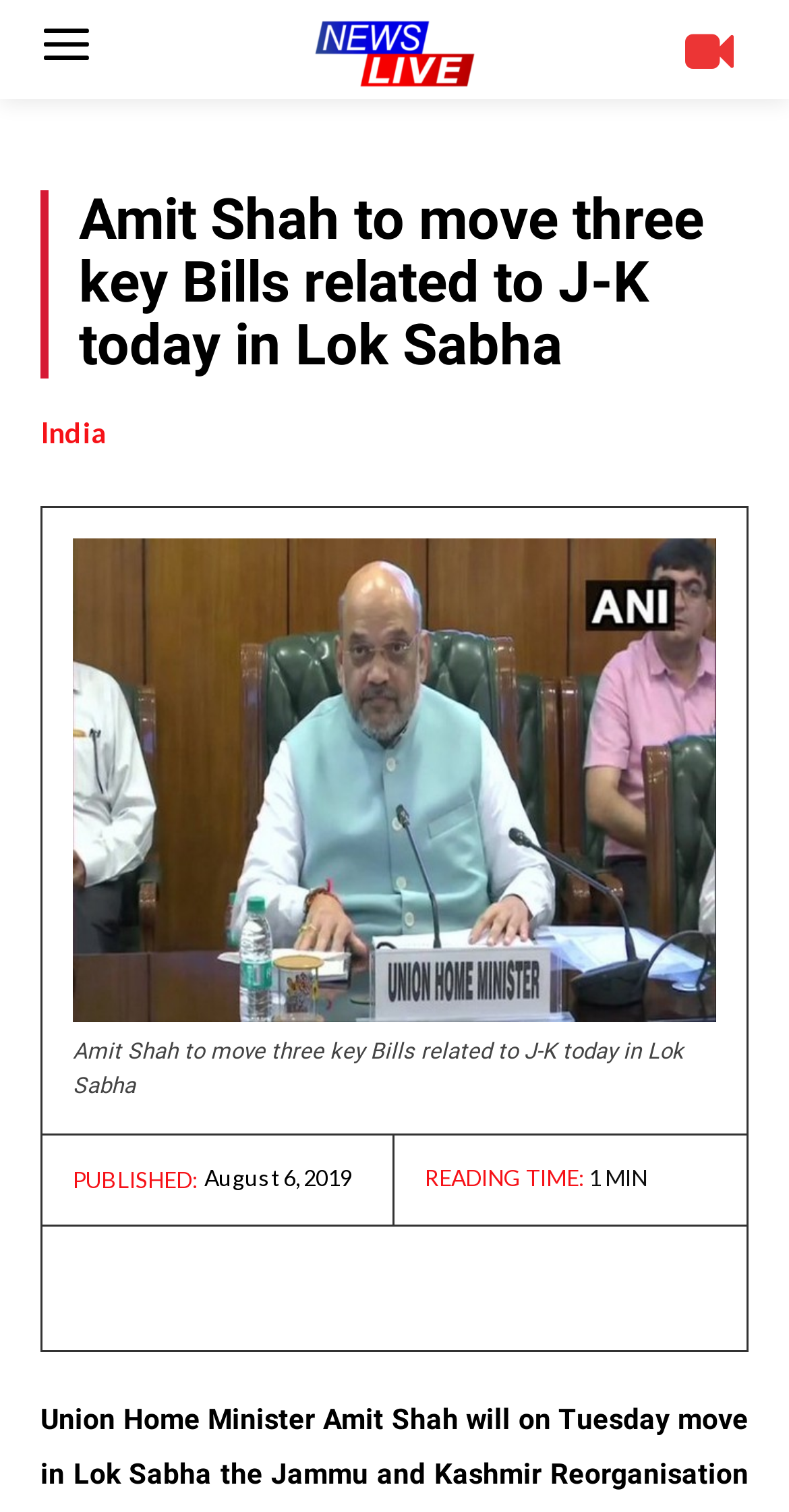Give an extensive and precise description of the webpage.

The webpage appears to be a news article page. At the top left, there is a news live logo, which is an image. To the right of the logo, there is a smaller icon. Below the logo, there is a heading that reads "Amit Shah to move three key Bills related to J-K today in Lok Sabha". 

On the top right, there is a link to "India". Below the heading, there is a large figure that takes up most of the page, which contains an image and a figcaption with the same text as the heading. 

Below the figure, there are several lines of text. The first line reads "PUBLISHED:", followed by the date "August 6, 2019". The next line reads "READING TIME:", followed by the time "MIN". 

At the bottom of the page, there are several social media links, represented by icons, aligned horizontally. There are 6 icons in total, each representing a different social media platform.